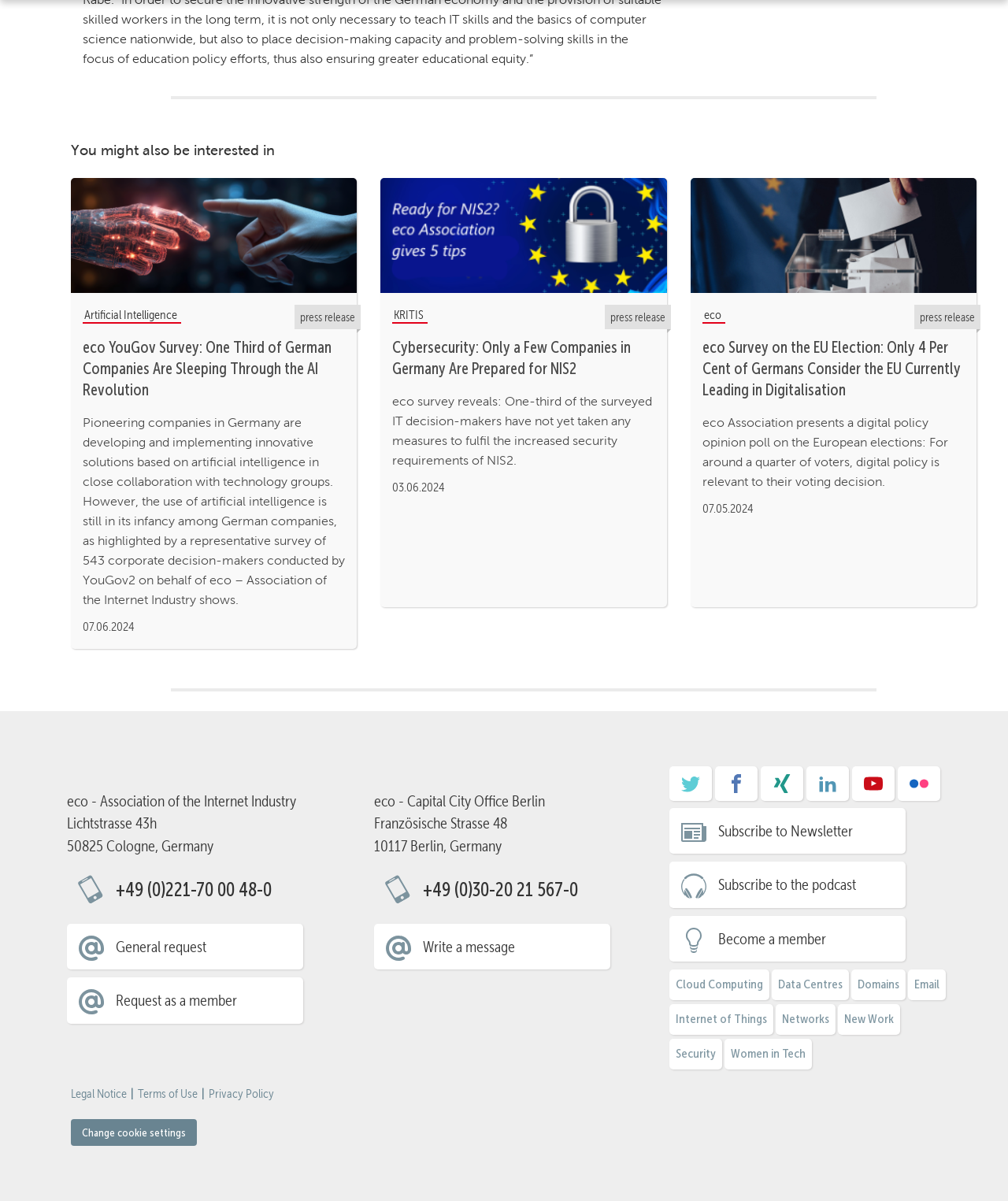What is the address of the Berlin office?
Please provide a single word or phrase as your answer based on the screenshot.

Französische Strasse 48, 10117 Berlin, Germany